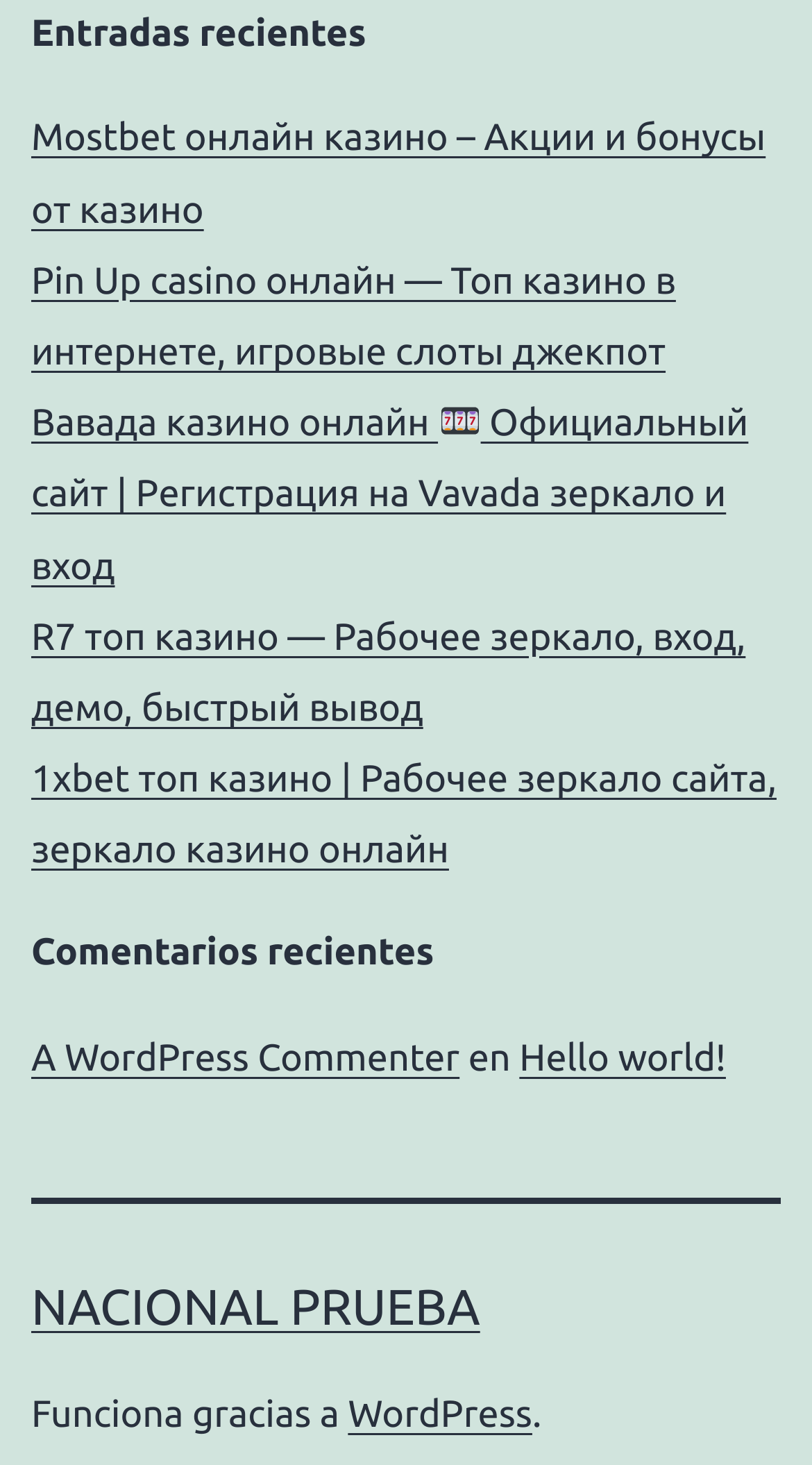Reply to the question with a brief word or phrase: What is the symbol next to the 'Вавада казино онлайн' link?

🎰